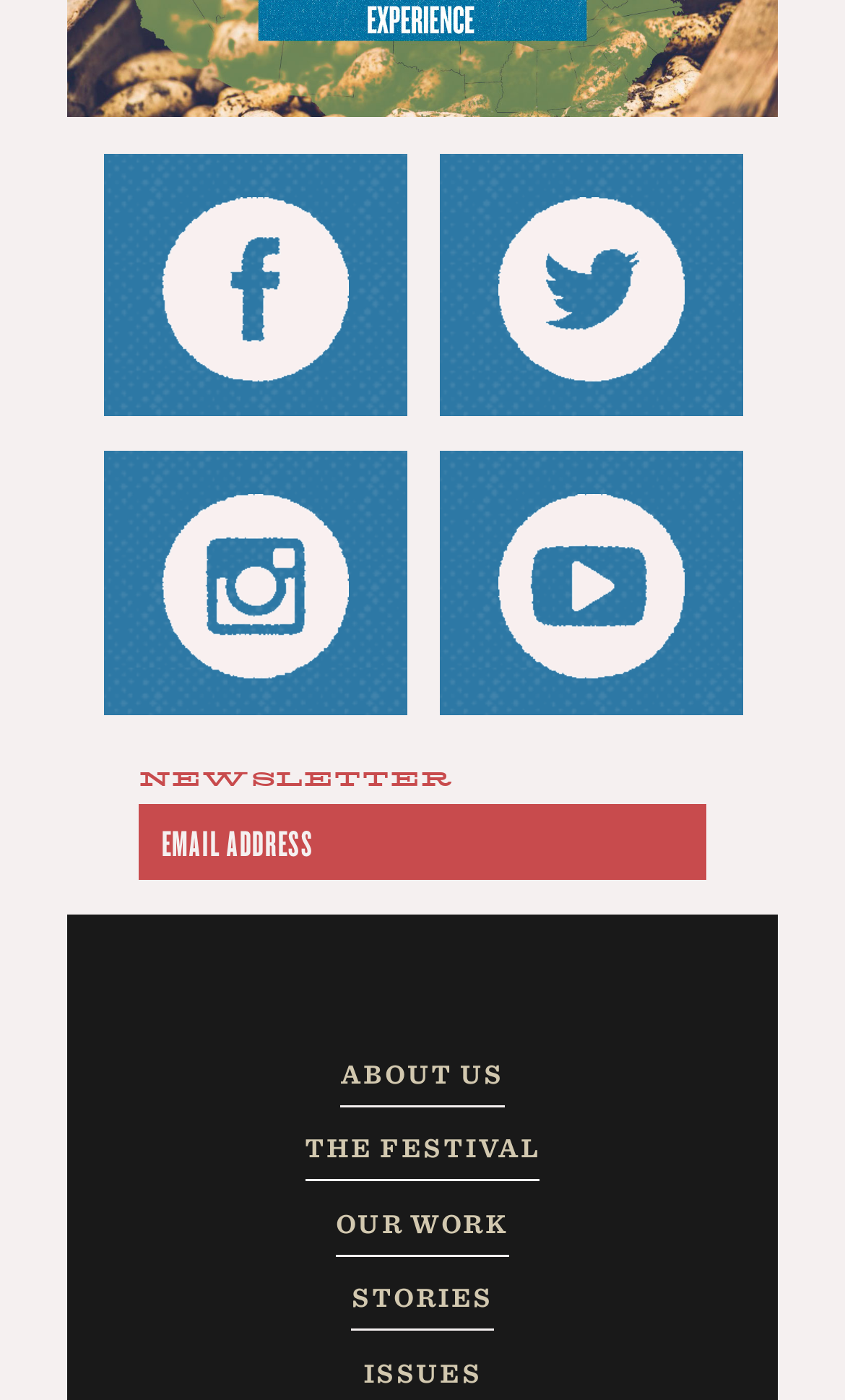Determine the bounding box coordinates of the element's region needed to click to follow the instruction: "Learn about the festival". Provide these coordinates as four float numbers between 0 and 1, formatted as [left, top, right, bottom].

[0.36, 0.8, 0.64, 0.844]